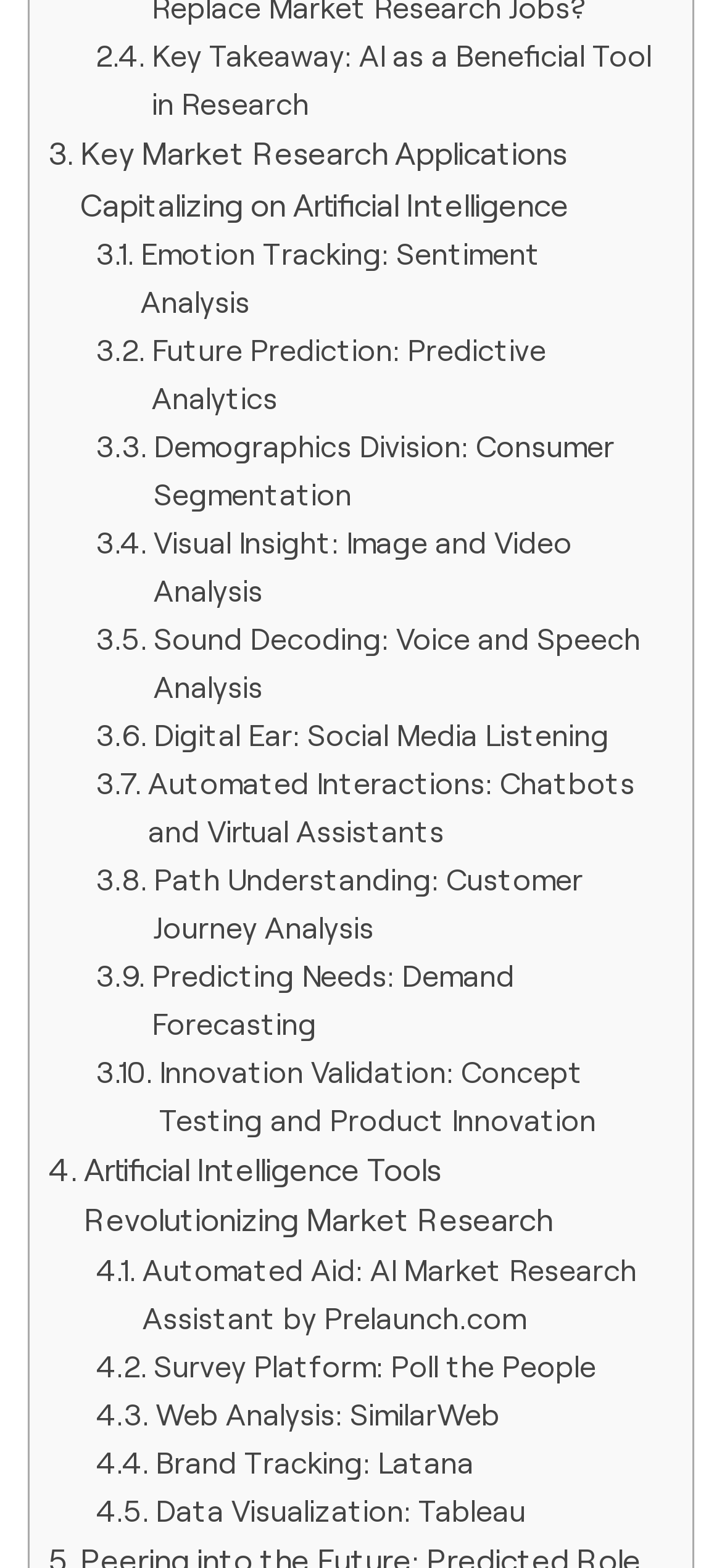Please answer the following question using a single word or phrase: 
What is the last tool listed under AI market research?

Tableau